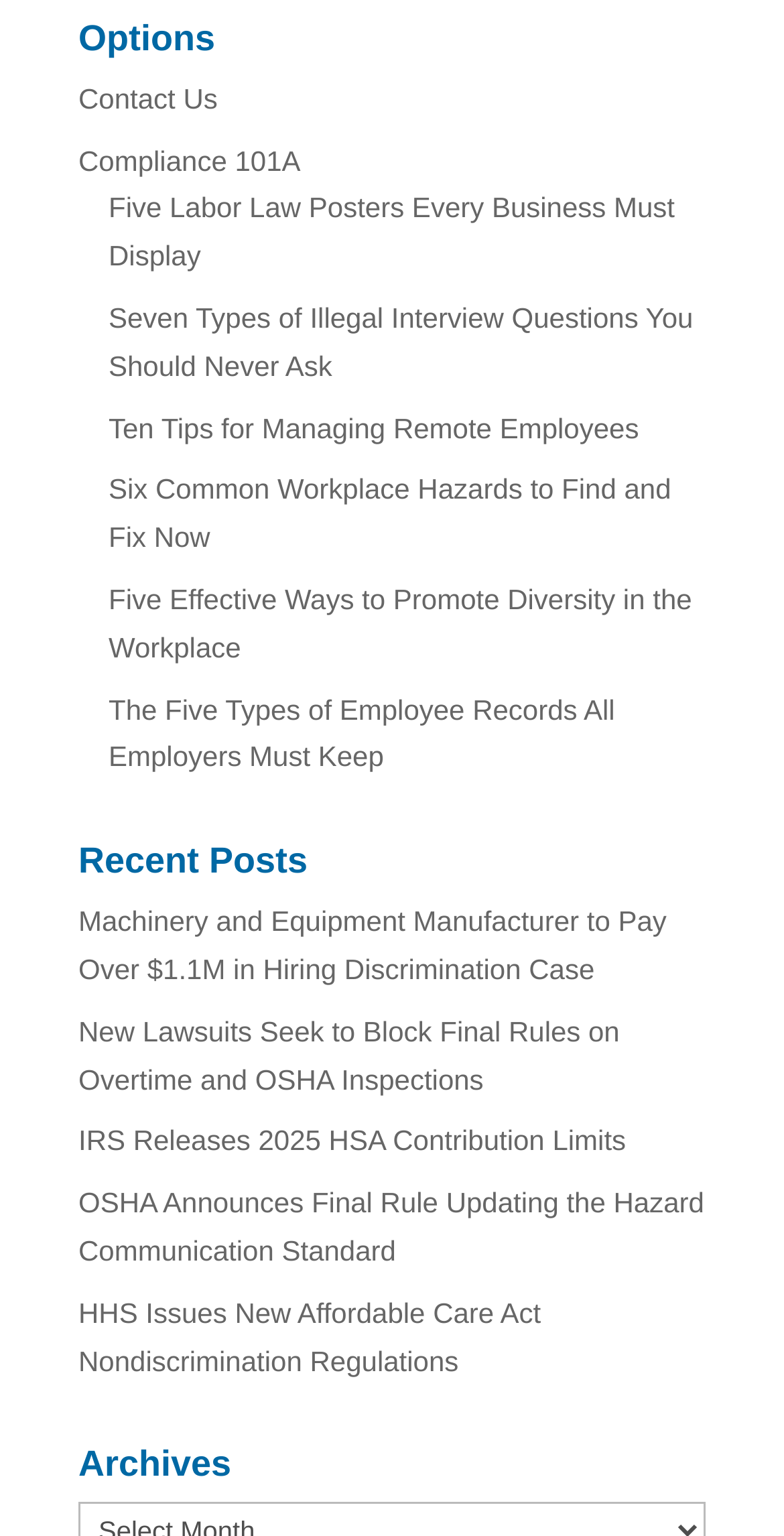Please identify the bounding box coordinates of the region to click in order to complete the given instruction: "Contact Us". The coordinates should be four float numbers between 0 and 1, i.e., [left, top, right, bottom].

[0.1, 0.054, 0.278, 0.074]